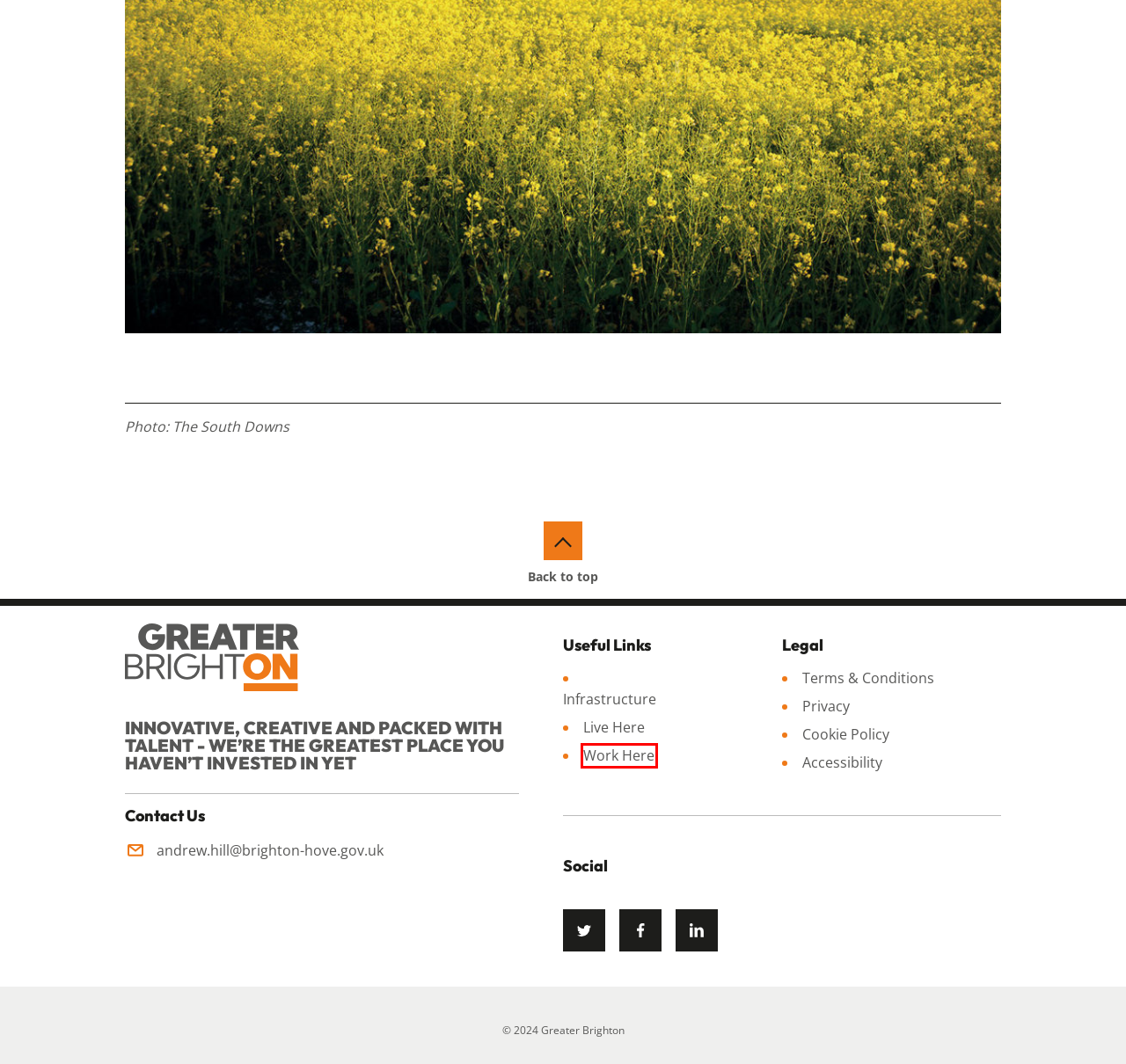Look at the screenshot of the webpage and find the element within the red bounding box. Choose the webpage description that best fits the new webpage that will appear after clicking the element. Here are the candidates:
A. Privacy - Greater Brighton
B. Infrastructure - Greater Brighton
C. Accessibility - Greater Brighton
D. Work Here - Greater Brighton
E. Cookie Policy - Greater Brighton
F. Home - Greater Brighton
G. Live Here - Greater Brighton
H. Contact Us - Greater Brighton

D